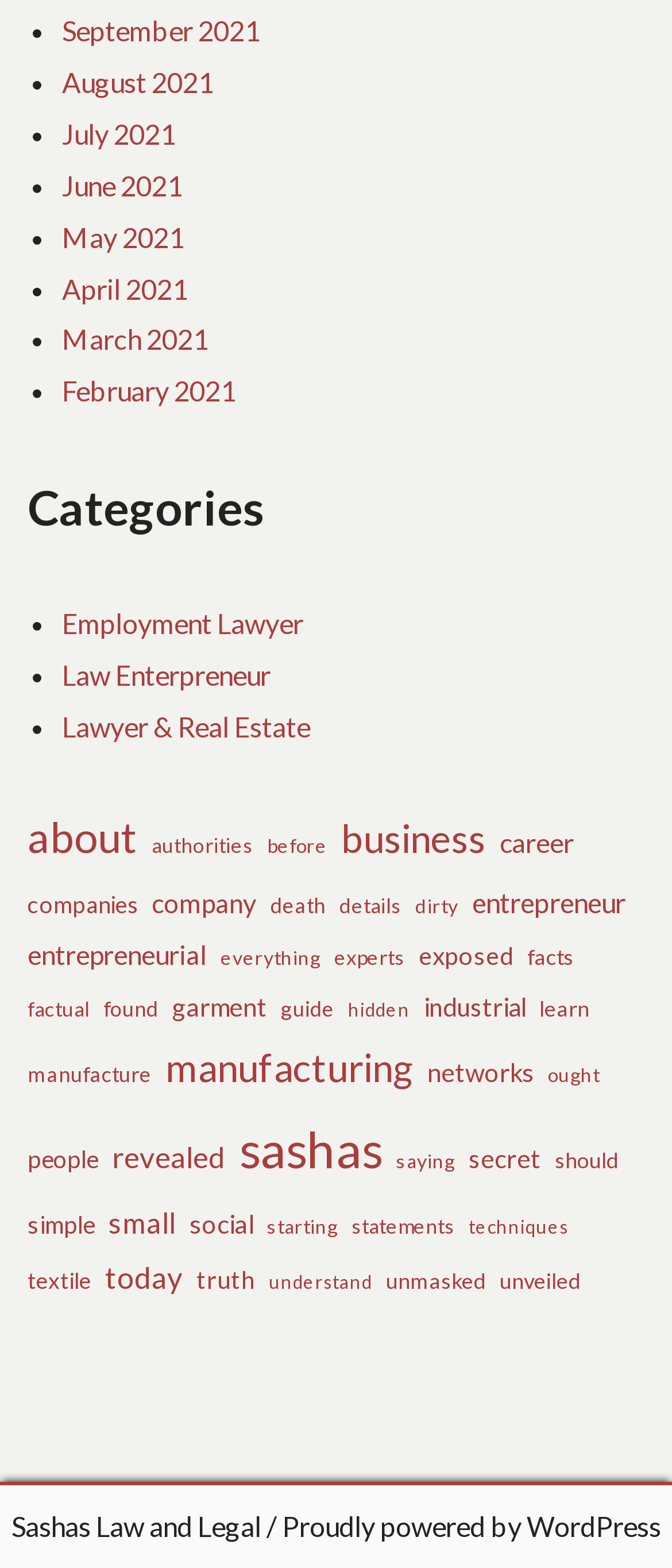Provide your answer in a single word or phrase: 
What are the months listed on this webpage?

September 2021, August 2021, etc.